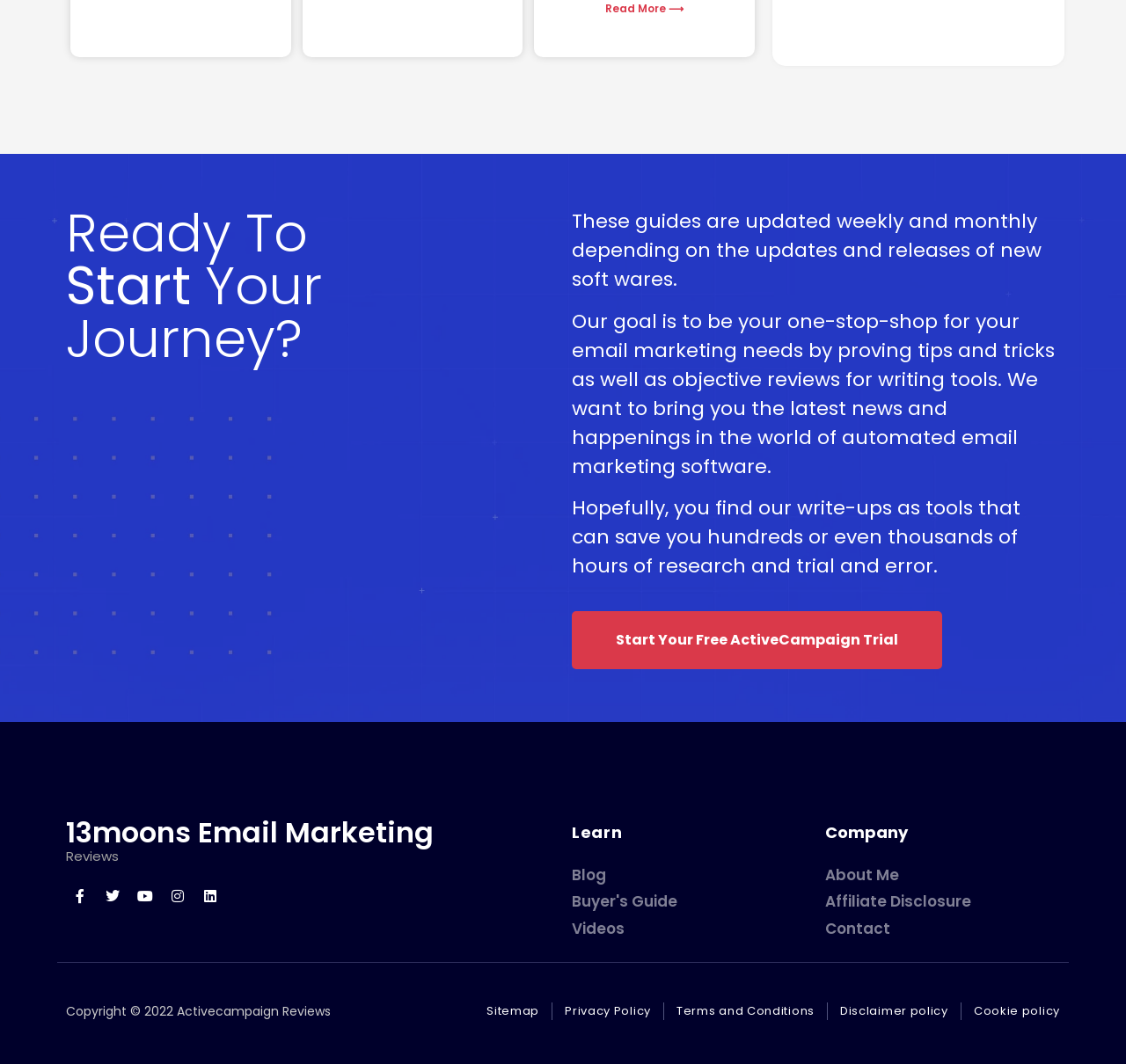Locate the bounding box coordinates of the clickable element to fulfill the following instruction: "Go to the blog". Provide the coordinates as four float numbers between 0 and 1 in the format [left, top, right, bottom].

[0.508, 0.812, 0.717, 0.833]